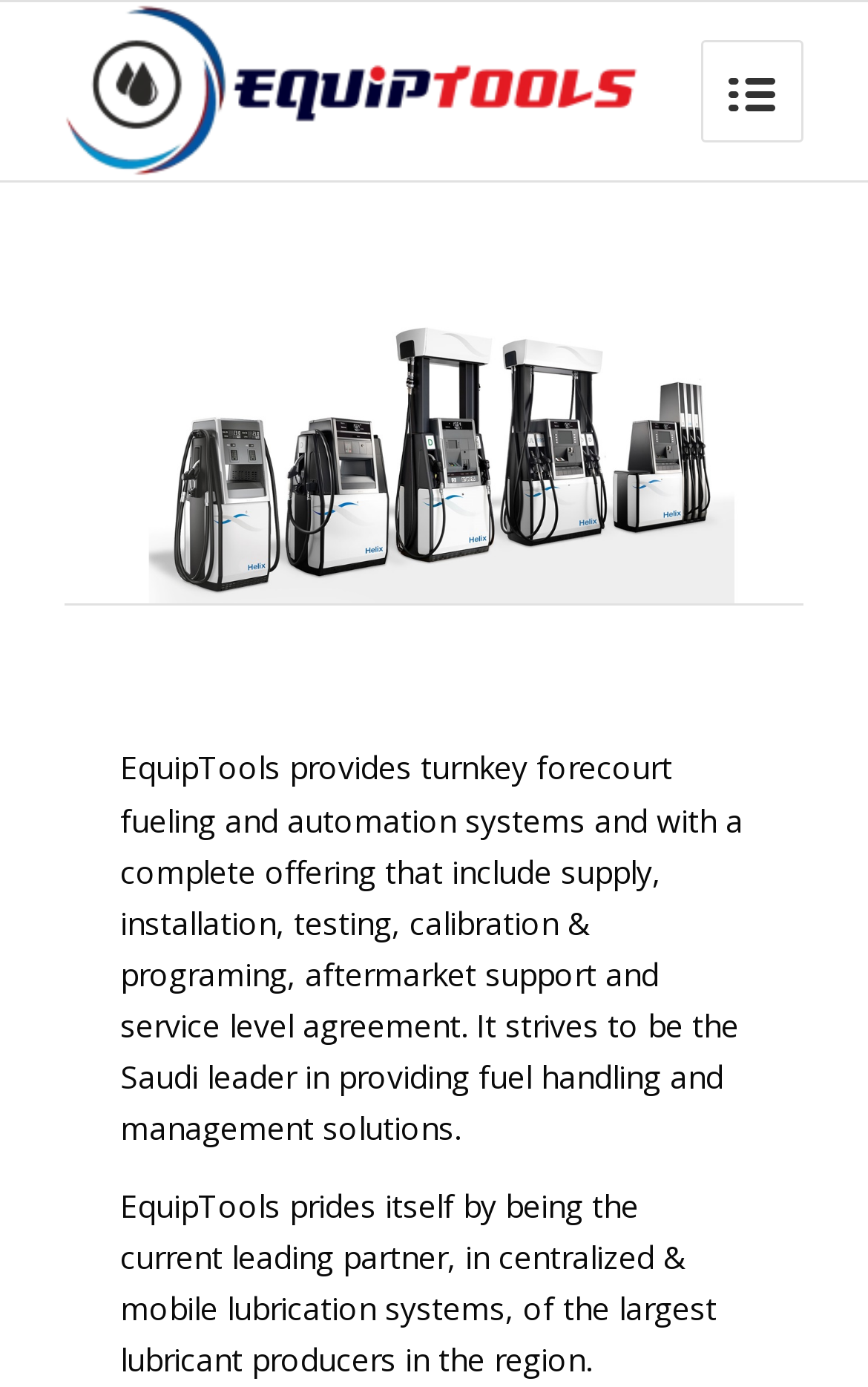Please give the bounding box coordinates of the area that should be clicked to fulfill the following instruction: "go to page 4". The coordinates should be in the format of four float numbers from 0 to 1, i.e., [left, top, right, bottom].

[0.462, 0.382, 0.497, 0.404]